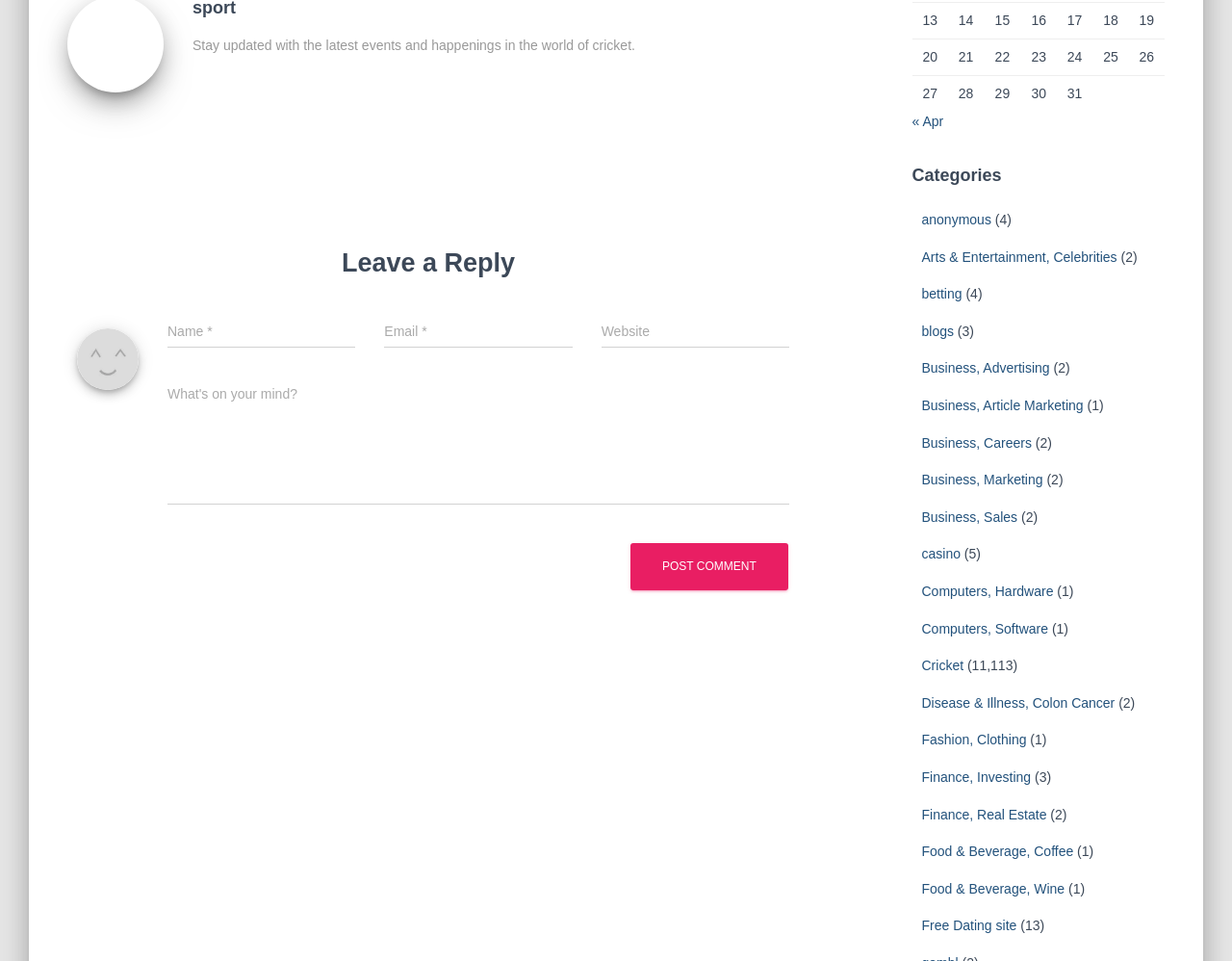Please identify the bounding box coordinates of where to click in order to follow the instruction: "Click the 'Apr' link".

[0.74, 0.119, 0.766, 0.135]